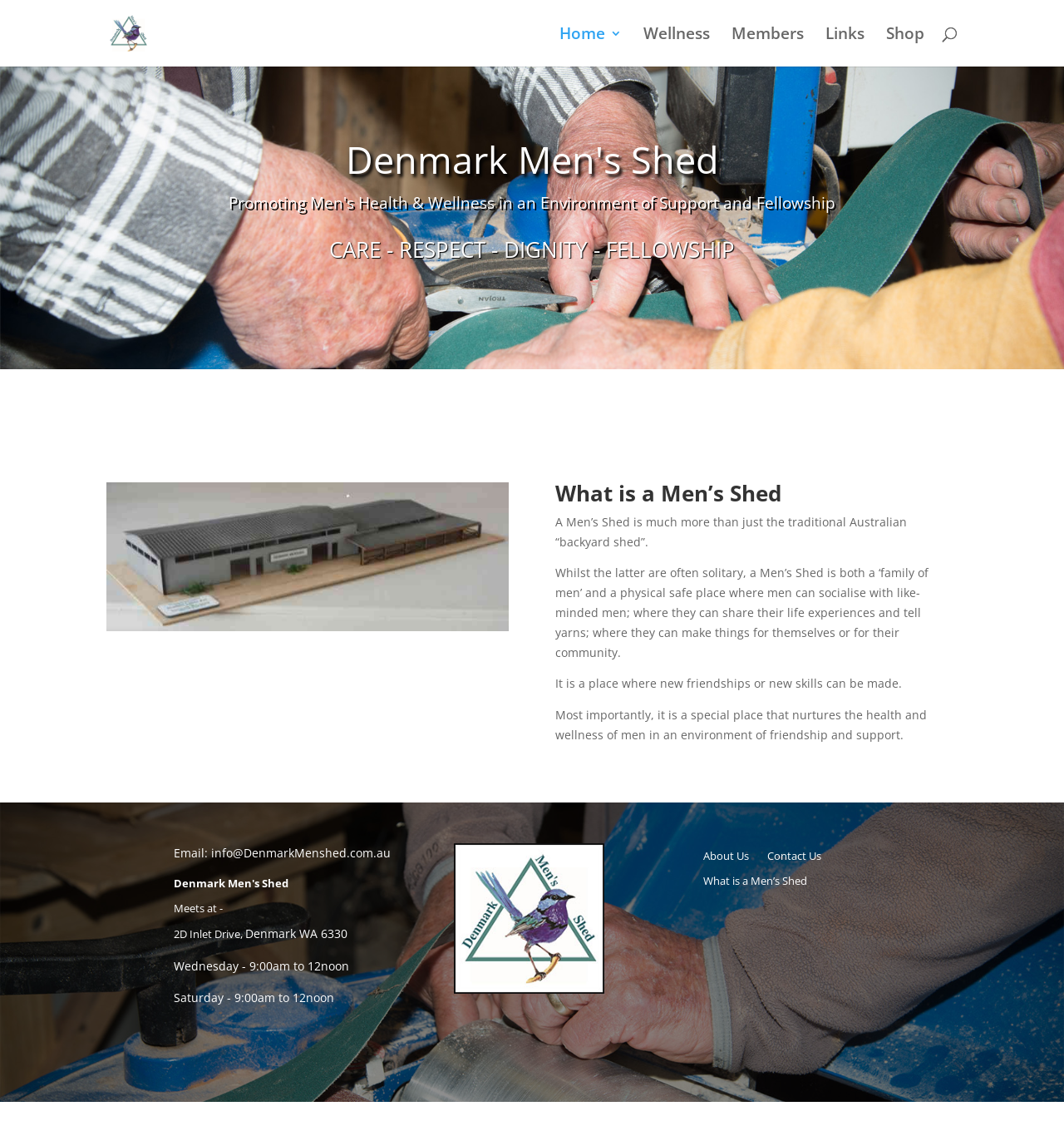Please identify the bounding box coordinates of the element's region that should be clicked to execute the following instruction: "Visit the 'Wellness' page". The bounding box coordinates must be four float numbers between 0 and 1, i.e., [left, top, right, bottom].

[0.605, 0.024, 0.667, 0.059]